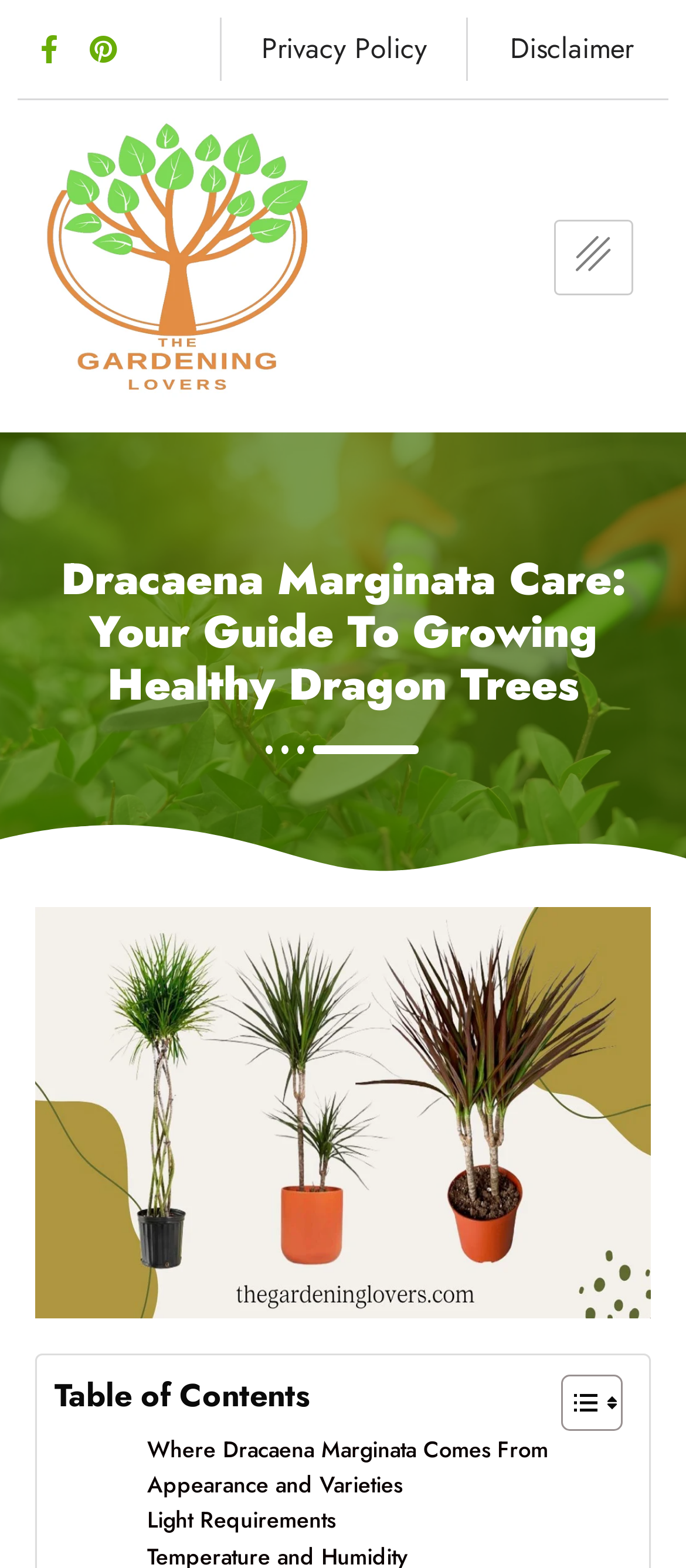Find the bounding box coordinates for the area that should be clicked to accomplish the instruction: "Open the hamburger menu".

[0.808, 0.14, 0.923, 0.188]